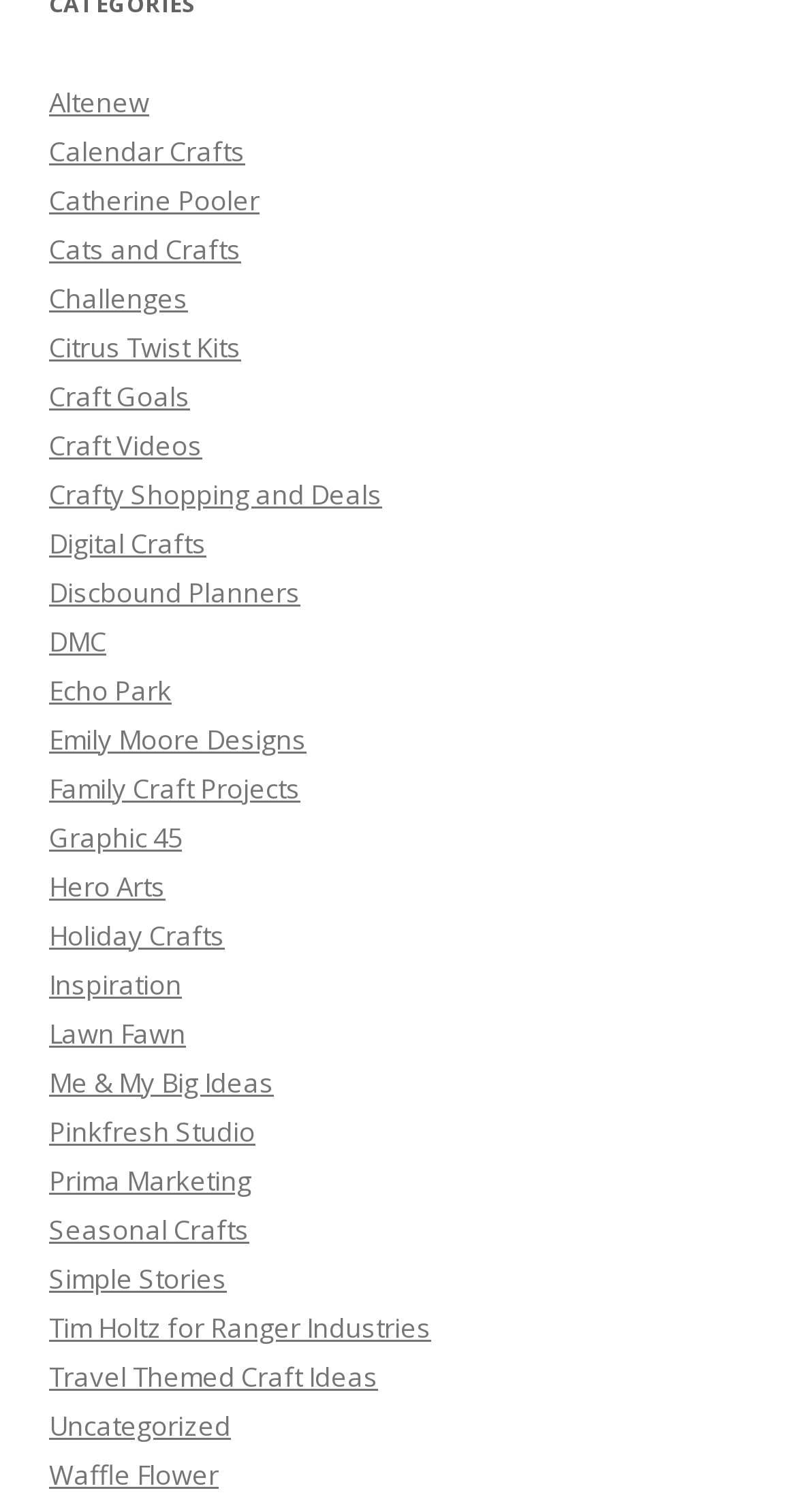Highlight the bounding box coordinates of the element you need to click to perform the following instruction: "go to Waffle Flower."

[0.062, 0.963, 0.274, 0.987]